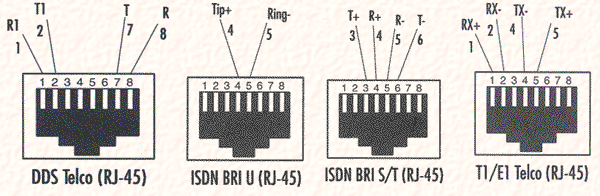What is the purpose of the pin numbers in the diagrams?
Using the visual information, reply with a single word or short phrase.

For different applications